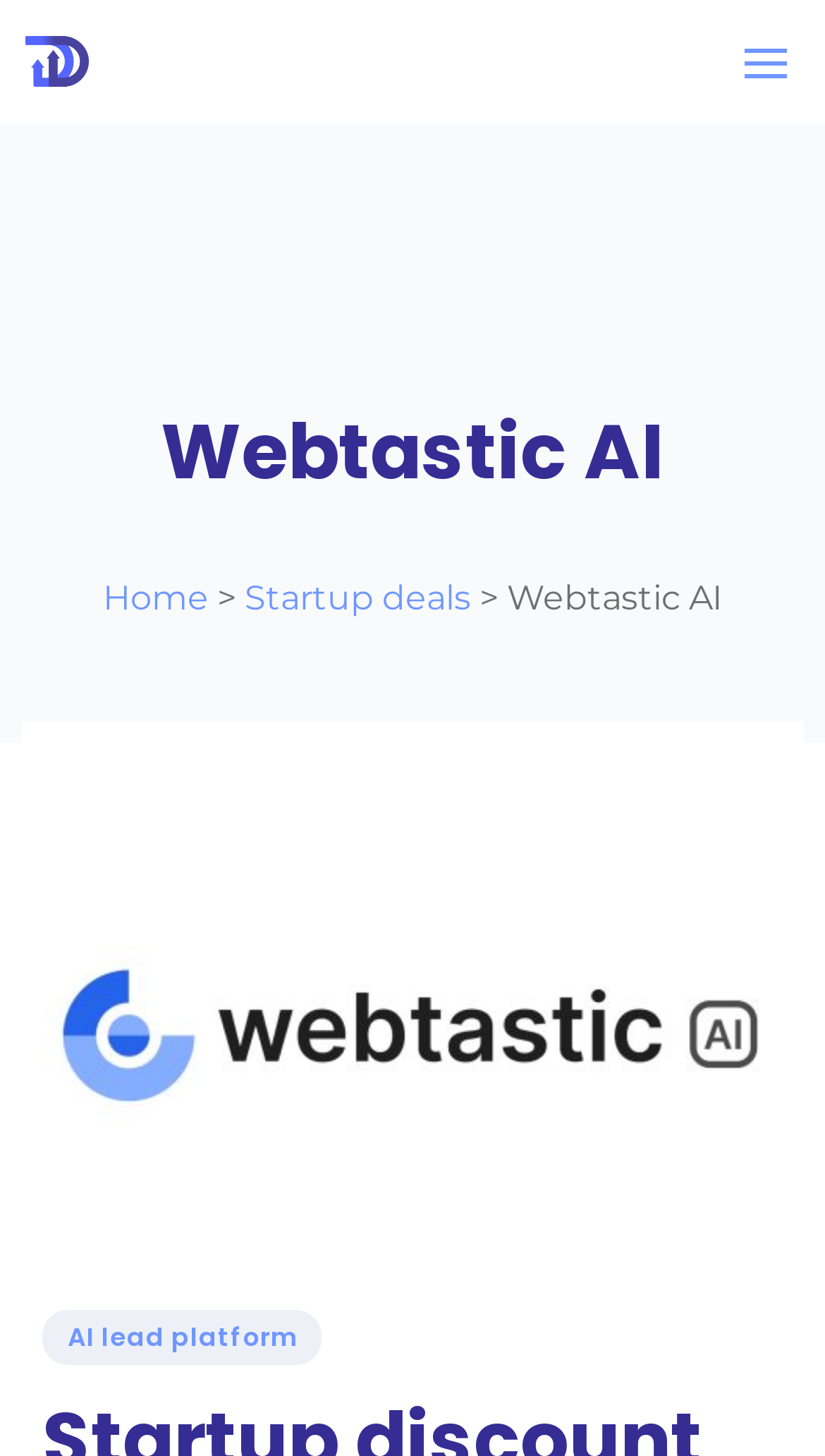What is the logo of the platform?
Based on the content of the image, thoroughly explain and answer the question.

I found the logo of the platform by looking at the image element with the text 'DueDash' which is located at the top left corner of the page. The image element has a bounding box coordinate of [0.031, 0.02, 0.108, 0.064].